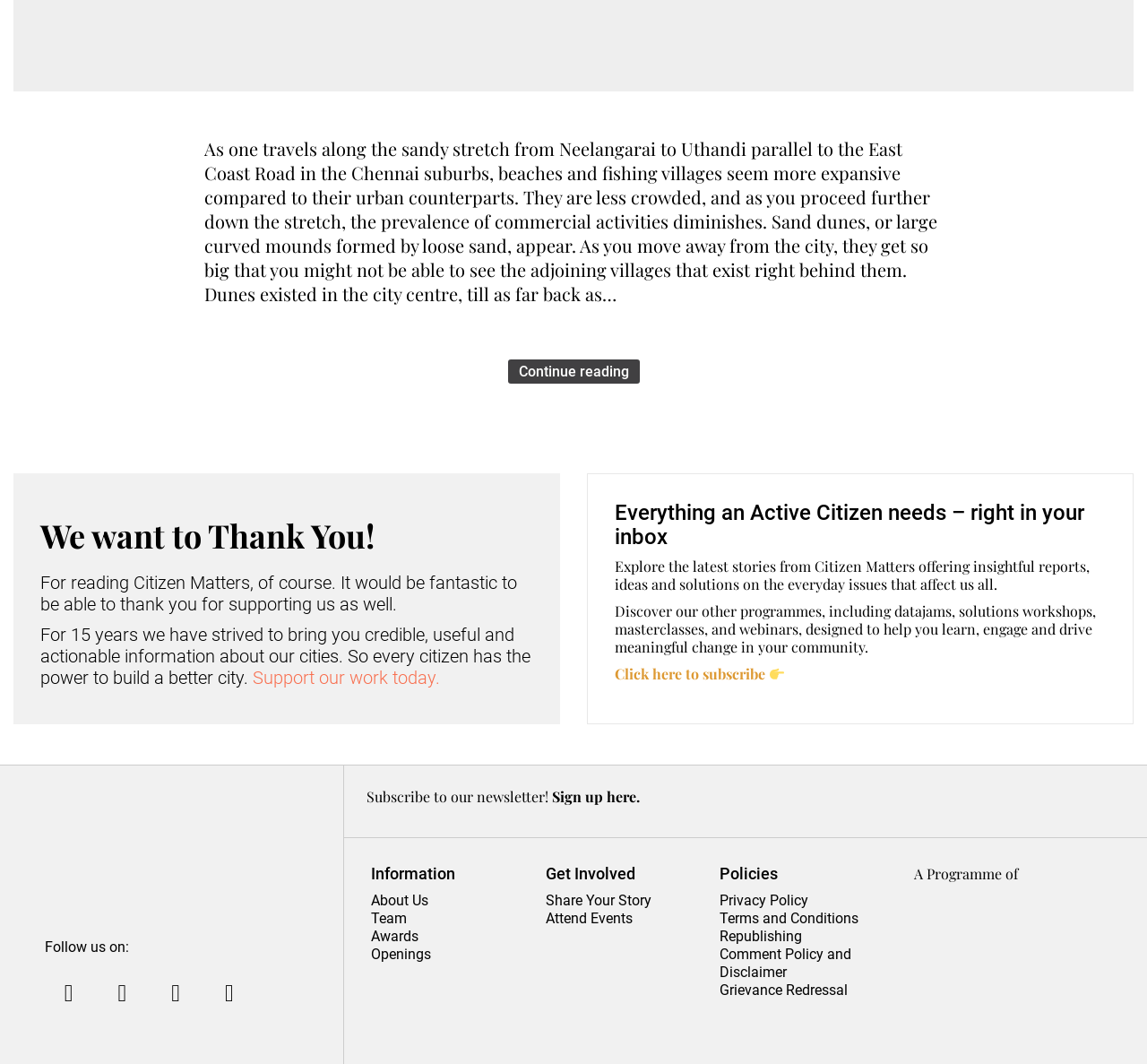Identify the bounding box for the described UI element: "Republishing".

[0.627, 0.872, 0.699, 0.888]